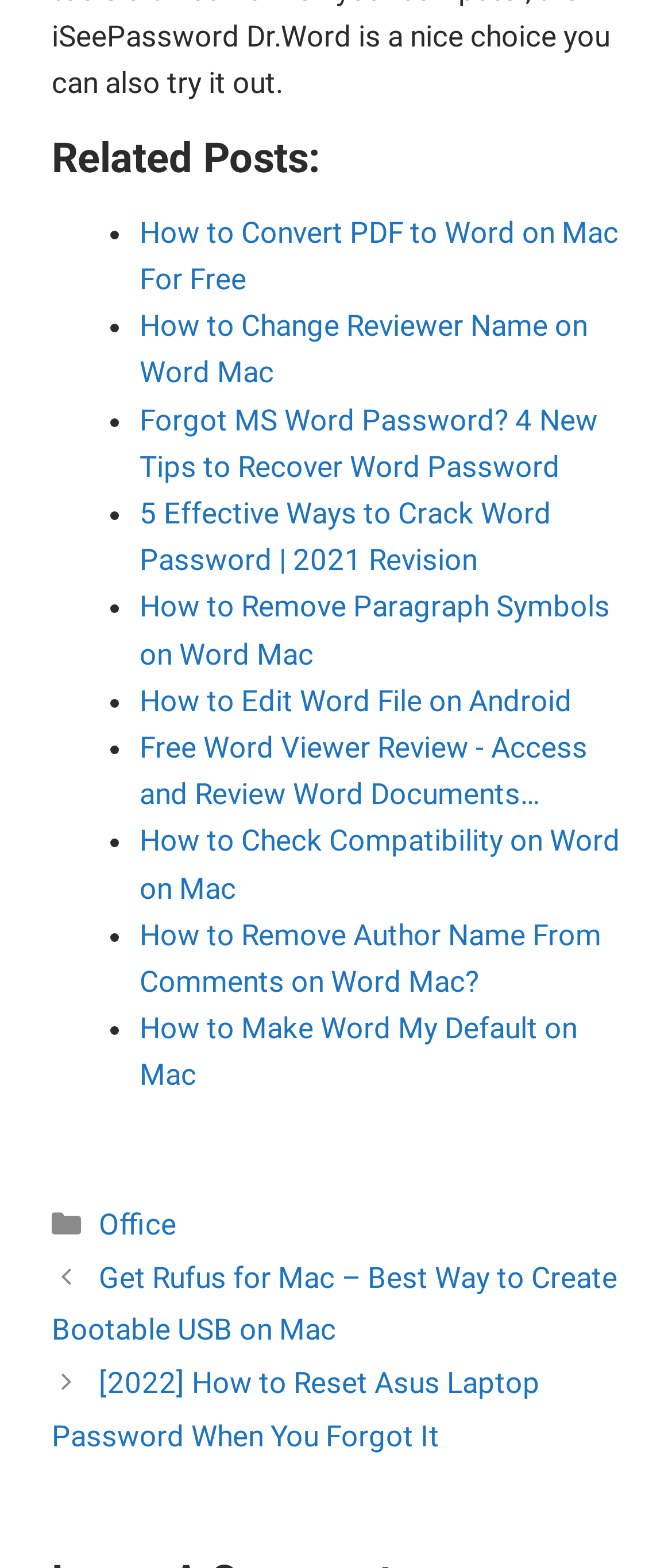What is the category of the posts?
From the screenshot, supply a one-word or short-phrase answer.

Office